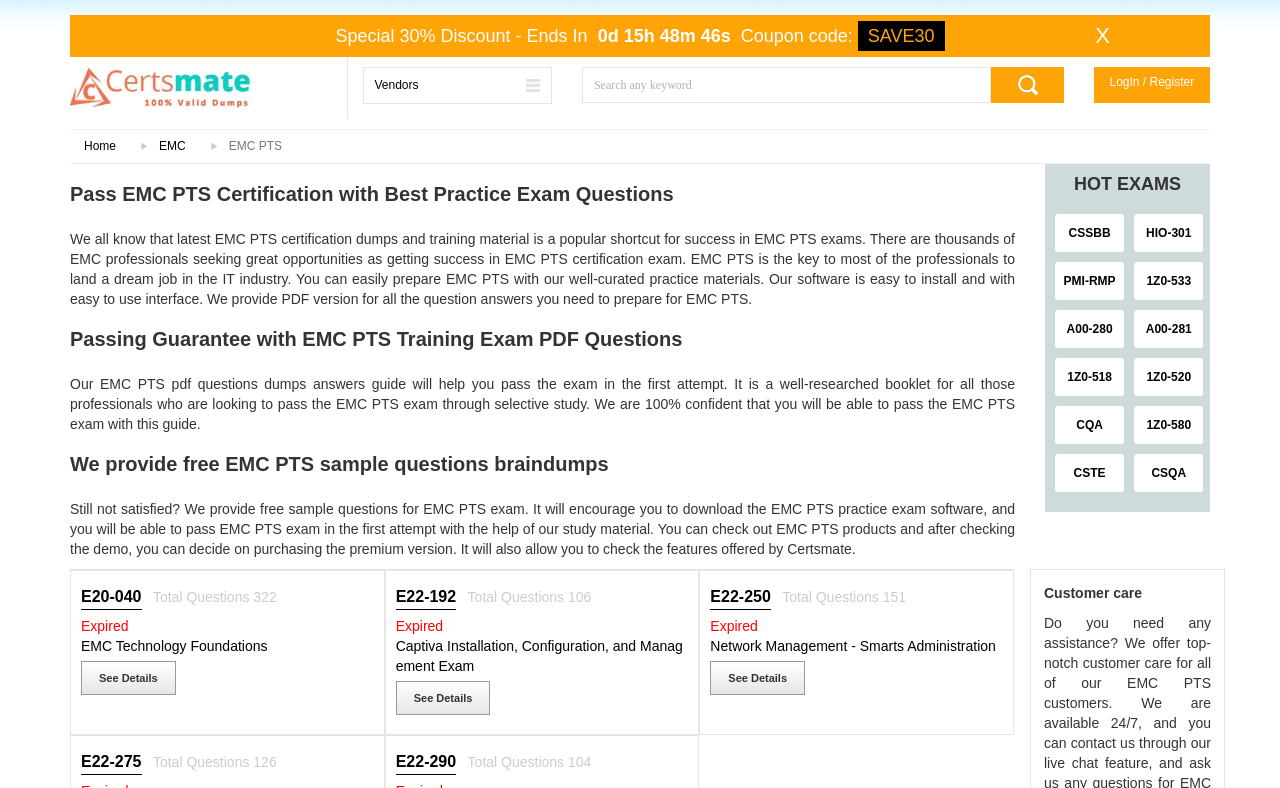Pinpoint the bounding box coordinates of the clickable area necessary to execute the following instruction: "Log in or register". The coordinates should be given as four float numbers between 0 and 1, namely [left, top, right, bottom].

[0.867, 0.095, 0.933, 0.113]